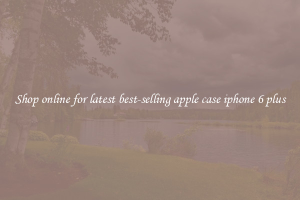Using details from the image, please answer the following question comprehensively:
What is the tone of the image?

The image conveys a peaceful tone, which is achieved through the serene lakeside scene, the tranquil water, and the cloudy sky, creating a sense of calmness and serenity.